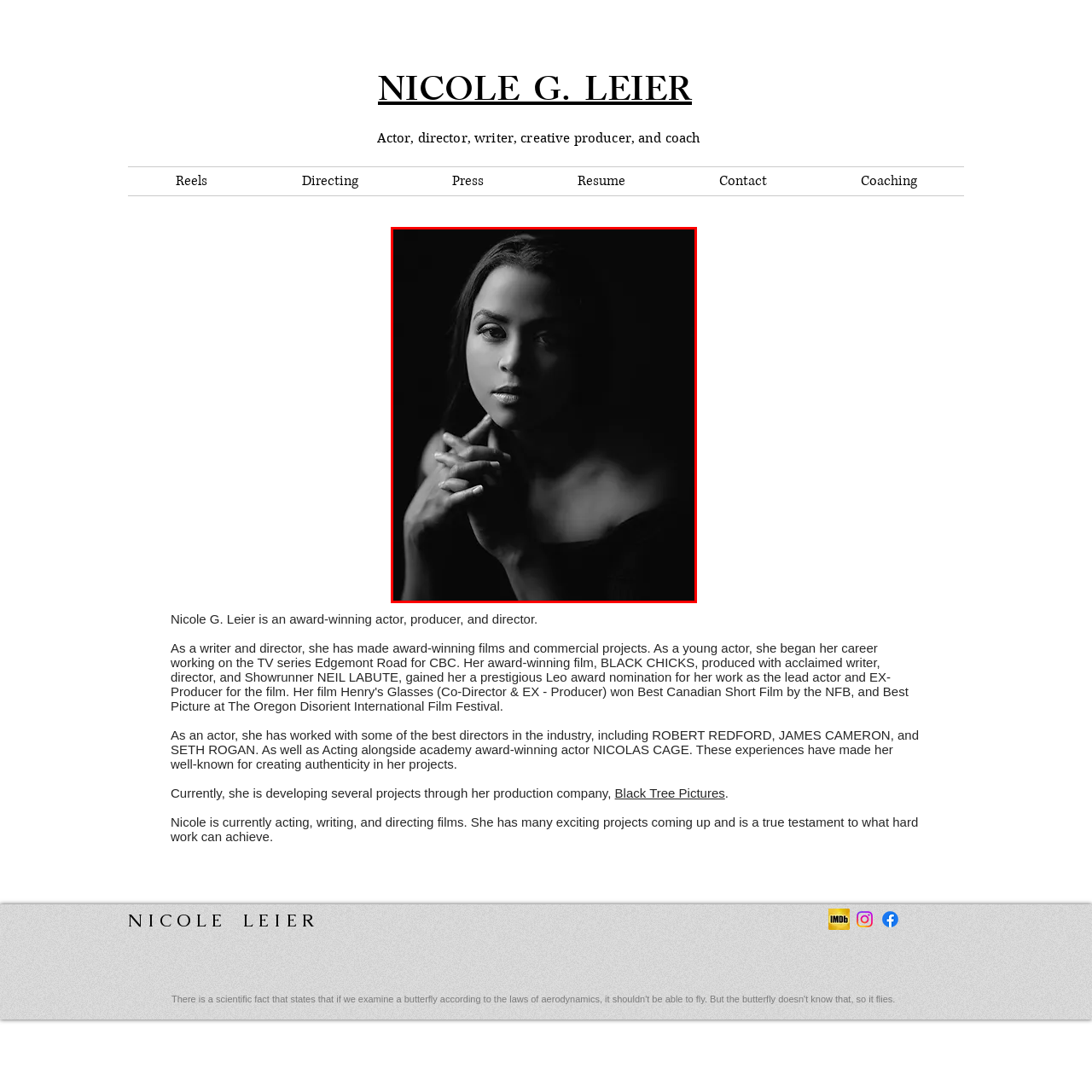Examine the portion of the image marked by the red rectangle, What is Nicole G. Leier known for in her performances? Answer concisely using a single word or phrase.

authenticity